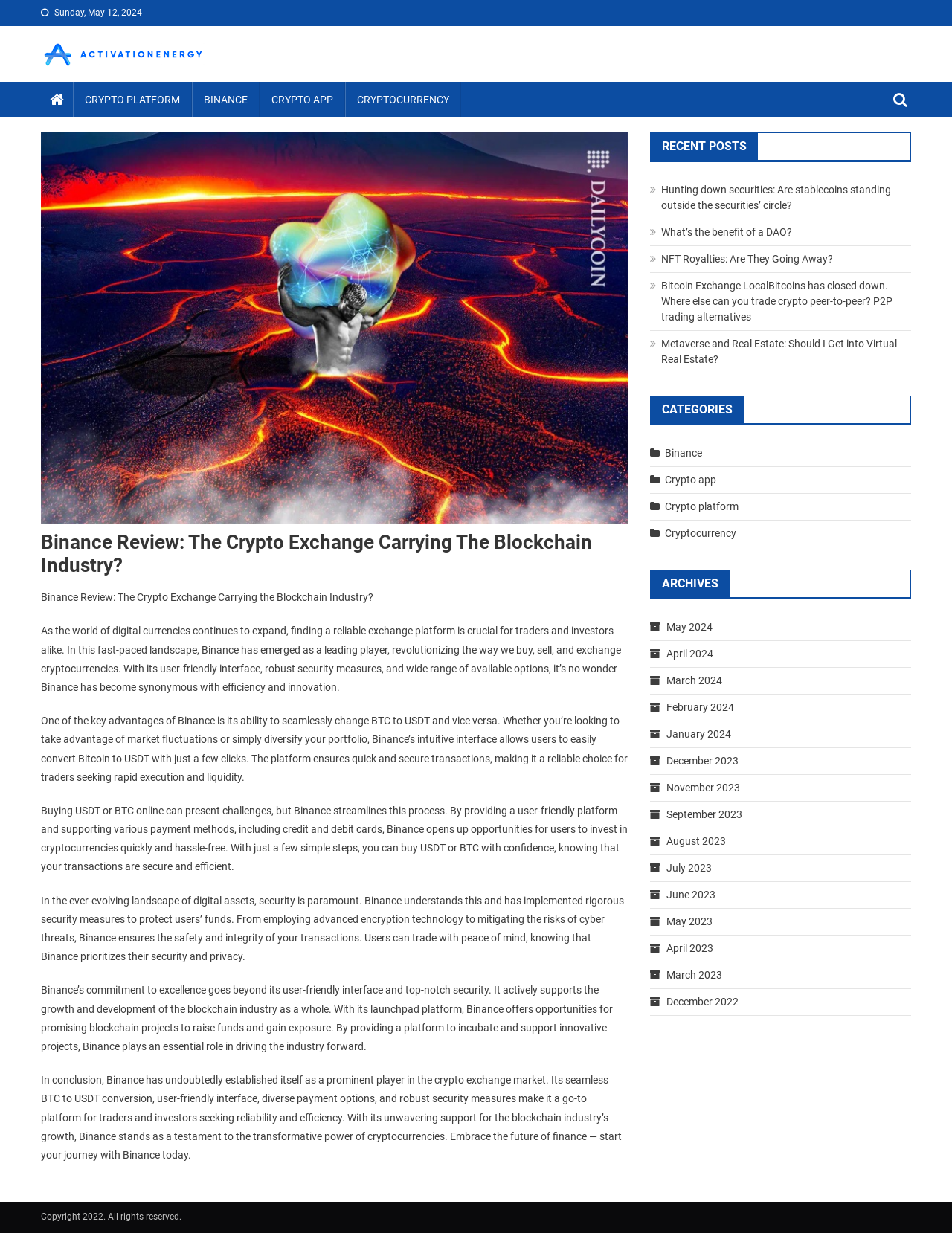What categories are available on the webpage?
Refer to the screenshot and deliver a thorough answer to the question presented.

The categories available on the webpage can be found on the top navigation bar, which includes 'CRYPTO PLATFORM', 'BINANCE', 'CRYPTO APP', and 'CRYPTOCURRENCY'.